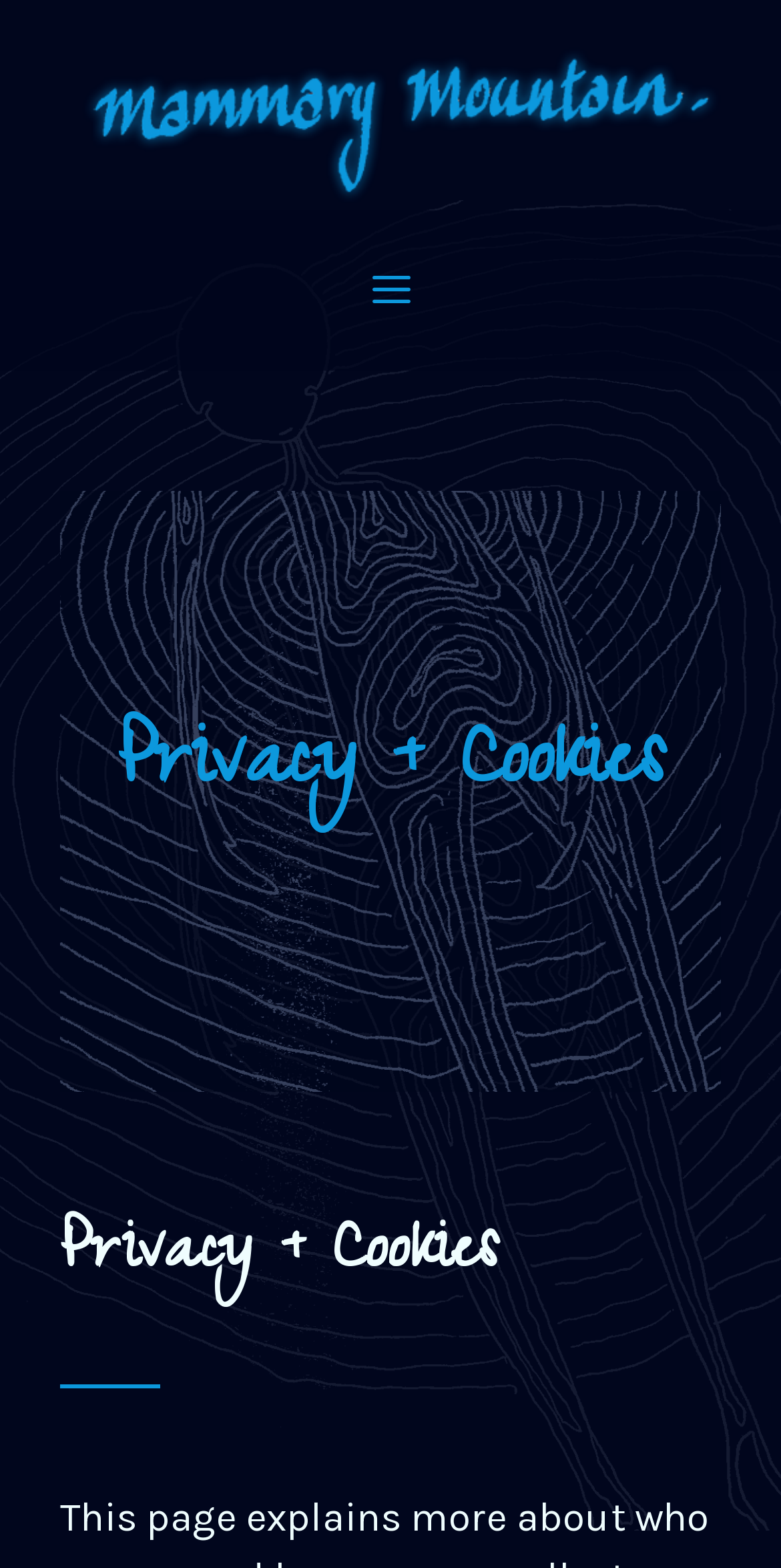Find the UI element described as: "alt="Mammary Mountain"" and predict its bounding box coordinates. Ensure the coordinates are four float numbers between 0 and 1, [left, top, right, bottom].

[0.077, 0.063, 0.923, 0.092]